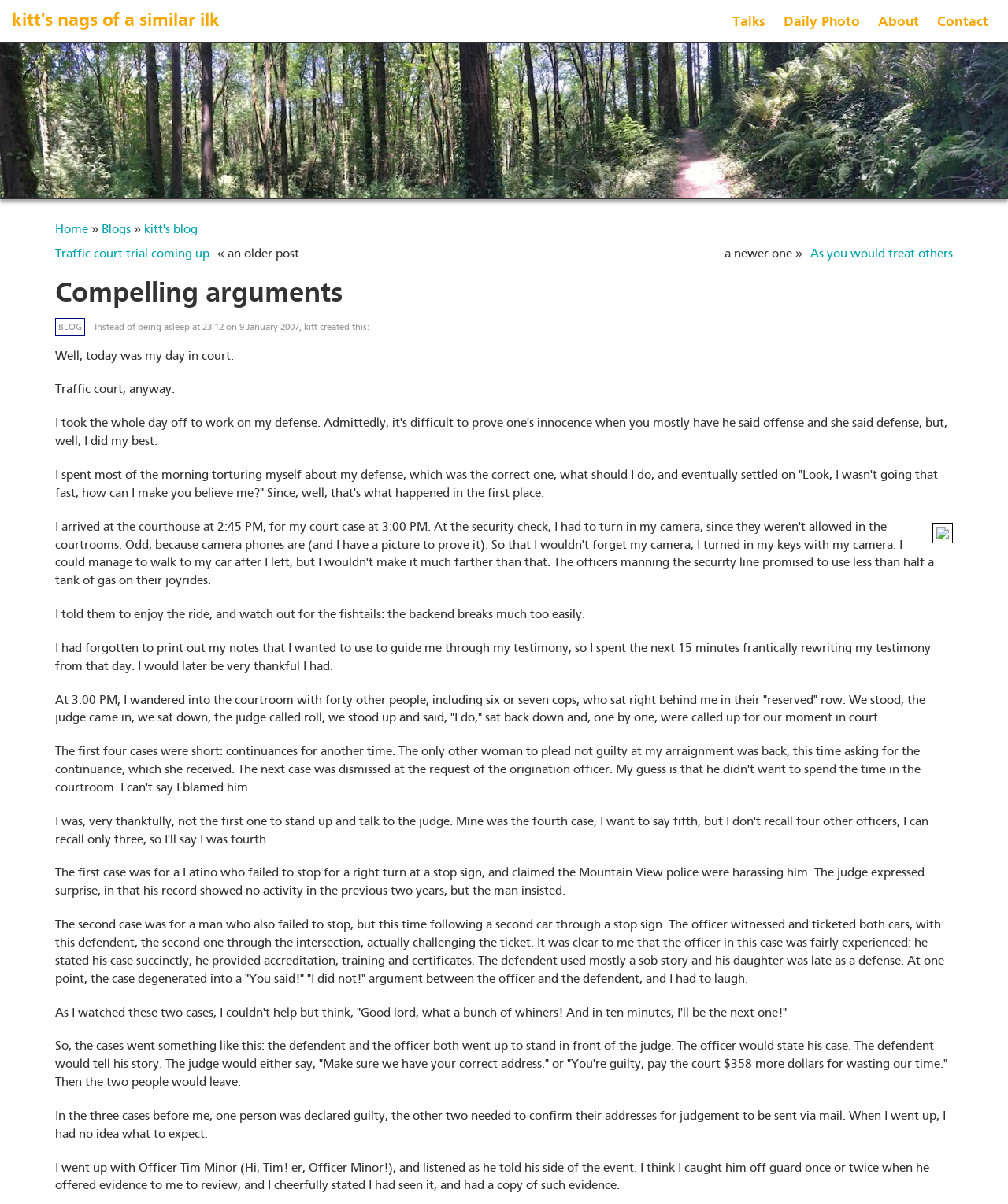Identify the bounding box coordinates for the region of the element that should be clicked to carry out the instruction: "Click 'About'". The bounding box coordinates should be four float numbers between 0 and 1, i.e., [left, top, right, bottom].

[0.867, 0.002, 0.913, 0.035]